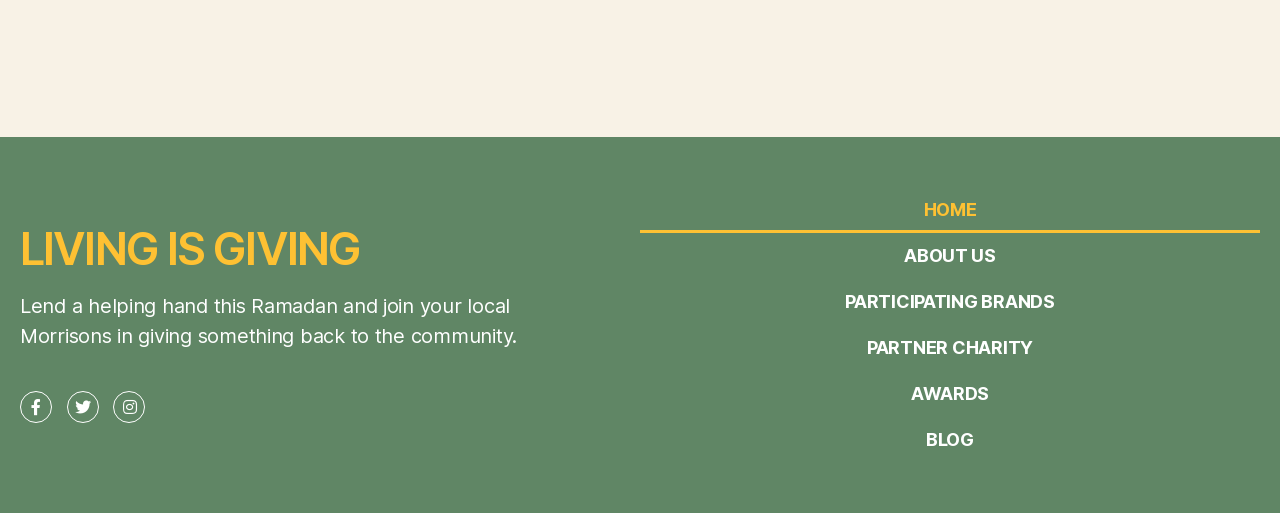What is the theme of Ramadan in this webpage?
Look at the webpage screenshot and answer the question with a detailed explanation.

The webpage has a heading 'LIVING IS GIVING' and a static text 'Lend a helping hand this Ramadan and join your local Morrisons in giving something back to the community.' which indicates that the theme of Ramadan in this webpage is about giving back to the community.